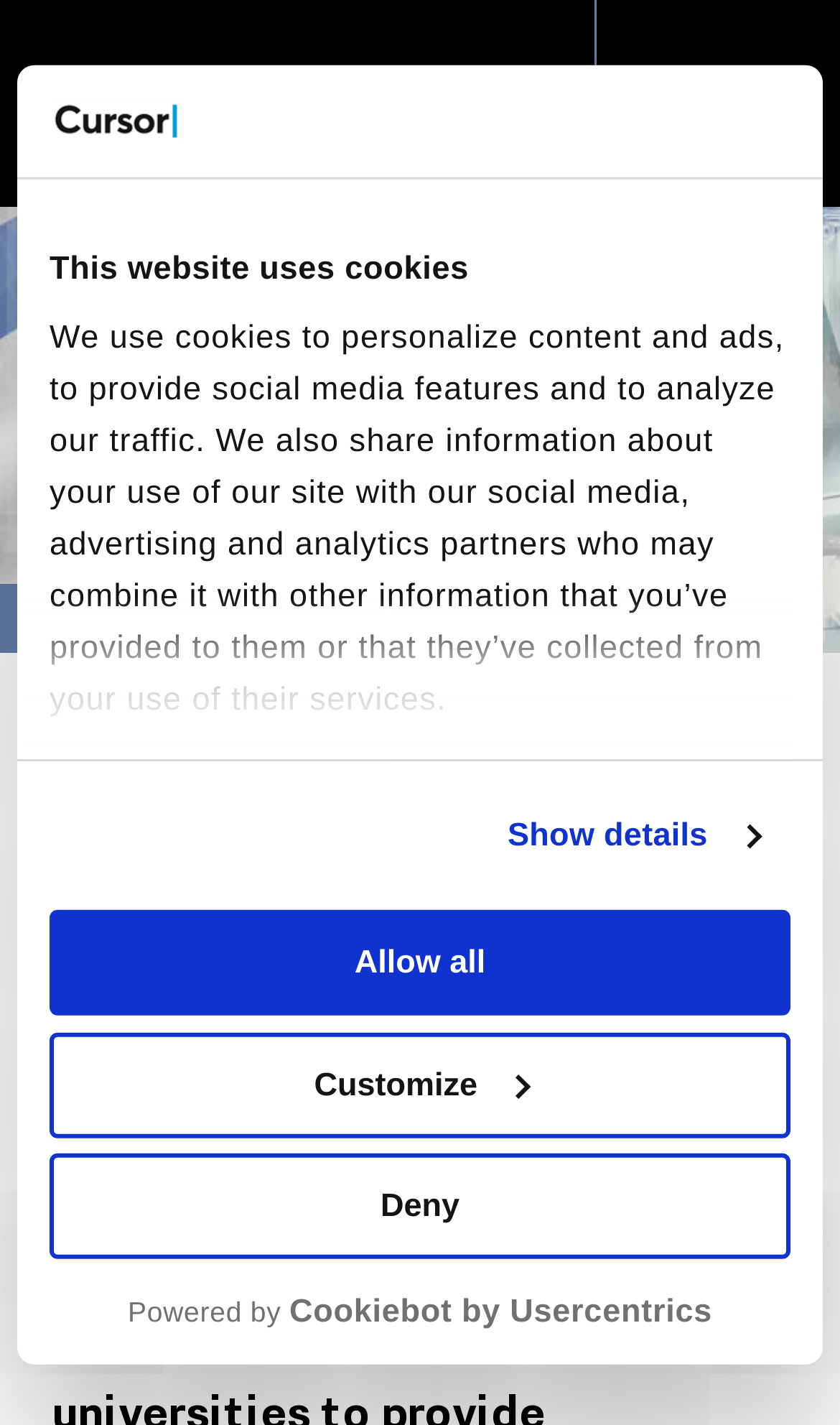Review the image closely and give a comprehensive answer to the question: How many social media platforms are available for sharing the article?

The webpage provides options to share the article on four social media platforms: Facebook, Twitter, LinkedIn, and an unknown platform (represented by an image).